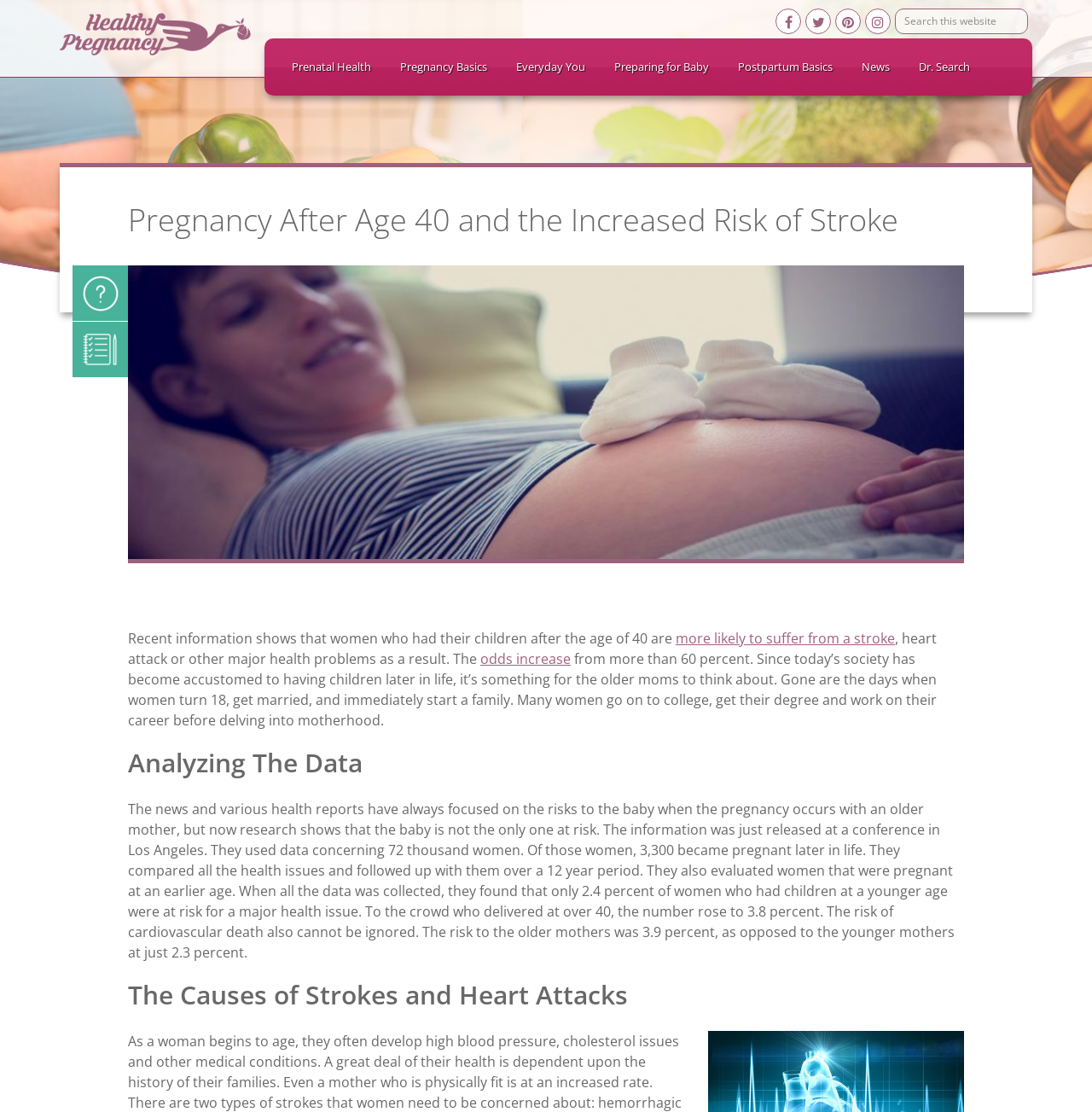Specify the bounding box coordinates of the area to click in order to execute this command: 'Learn about the causes of strokes and heart attacks'. The coordinates should consist of four float numbers ranging from 0 to 1, and should be formatted as [left, top, right, bottom].

[0.117, 0.881, 0.883, 0.908]